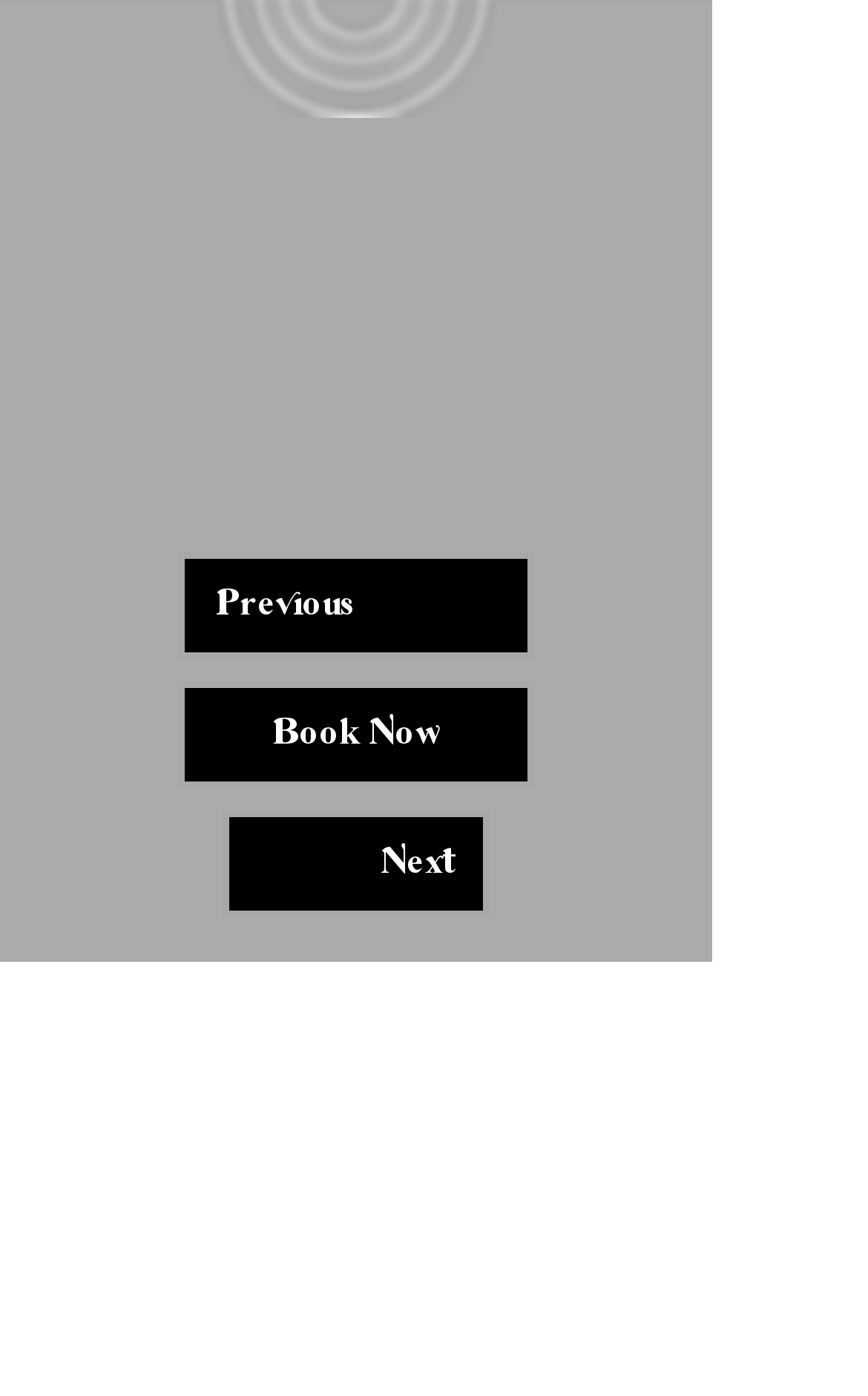Extract the bounding box coordinates for the UI element described by the text: "Home". The coordinates should be in the form of [left, top, right, bottom] with values between 0 and 1.

None